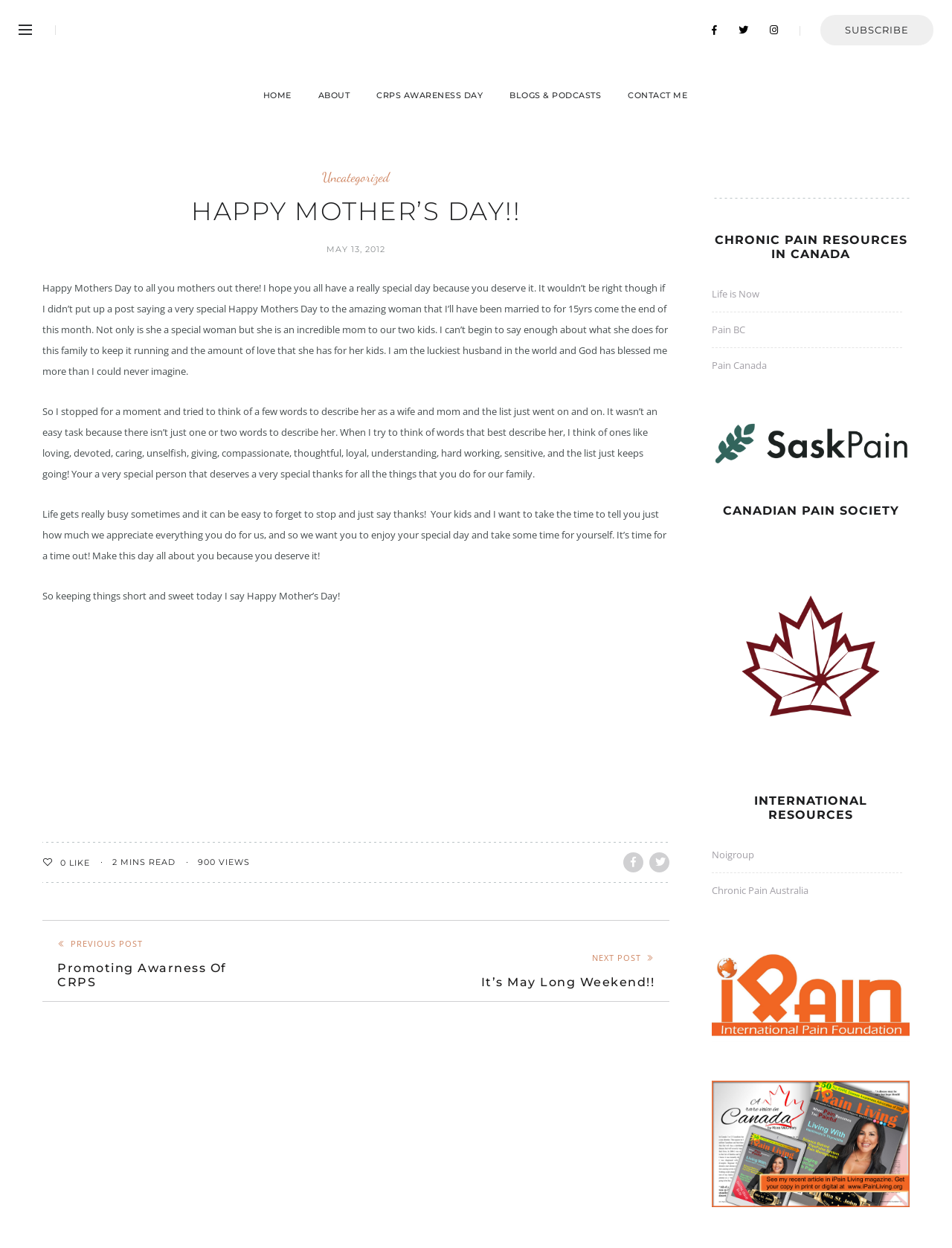Provide the bounding box coordinates for the specified HTML element described in this description: "title="Share to Facebook"". The coordinates should be four float numbers ranging from 0 to 1, in the format [left, top, right, bottom].

[0.655, 0.683, 0.676, 0.699]